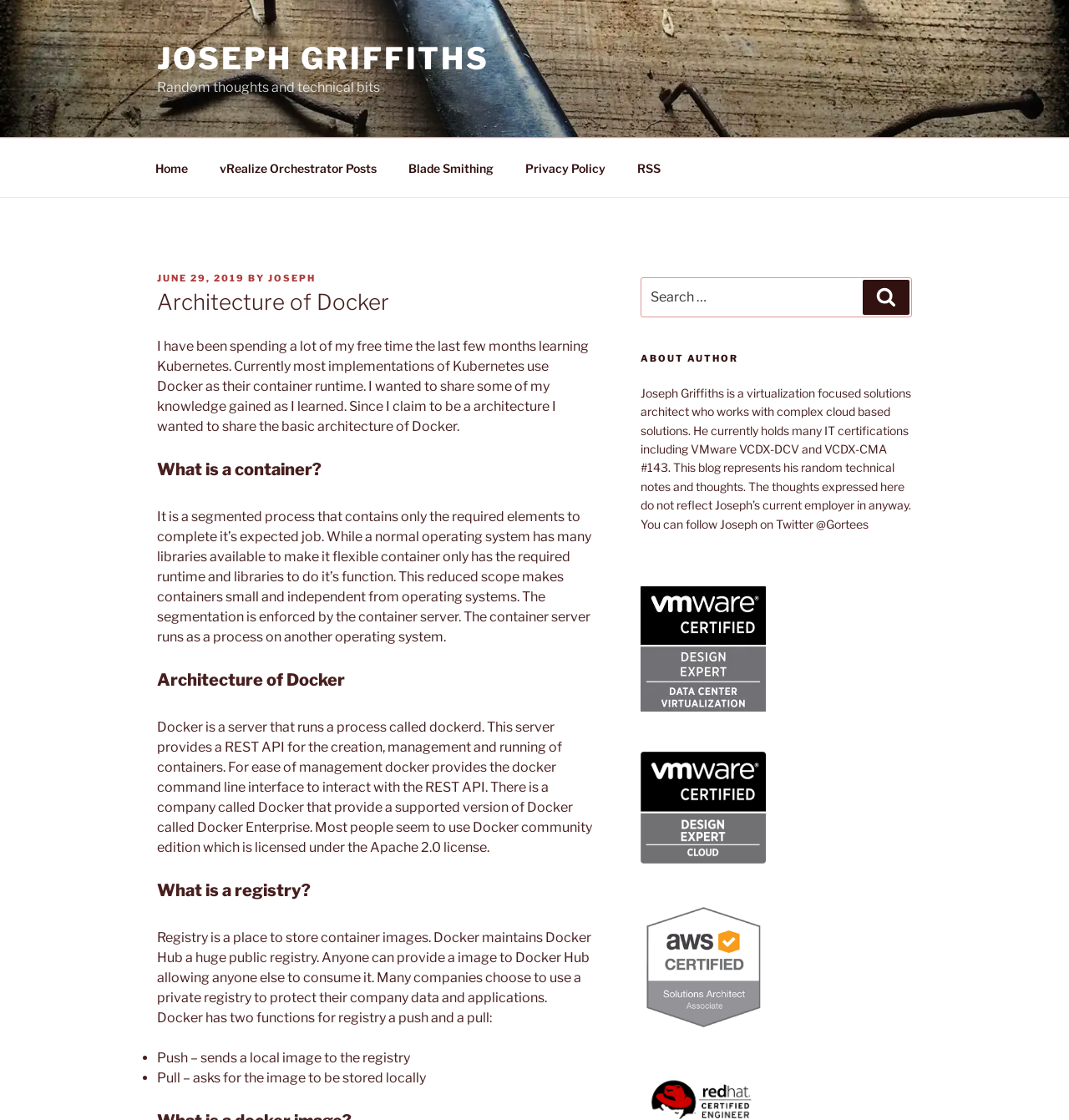Create a detailed summary of all the visual and textual information on the webpage.

The webpage is a blog post titled "Architecture of Docker" by Joseph Griffiths. At the top, there is a navigation menu with links to "Home", "vRealize Orchestrator Posts", "Blade Smithing", "Privacy Policy", and "RSS". Below the navigation menu, there is a header section with the title "Architecture of Docker" and a timestamp "JUNE 29, 2019" with the author's name "JOSEPH".

The main content of the blog post is divided into several sections. The first section introduces the topic of Docker and Kubernetes, and the author's intention to share their knowledge gained from learning Kubernetes. The second section explains what a container is, describing it as a segmented process that contains only the required elements to complete its expected job.

The third section is titled "Architecture of Docker" and explains that Docker is a server that runs a process called dockerd, providing a REST API for the creation, management, and running of containers. The section also mentions Docker Enterprise and Docker Community Edition.

The fourth section discusses what a registry is, describing it as a place to store container images. Docker Hub is mentioned as a huge public registry, and private registries are also discussed.

The final section of the blog post is a list of two functions of registry: push, which sends a local image to the registry, and pull, which asks for the image to be stored locally.

On the right side of the page, there is a search box with a label "Search for:" and a button labeled "Search". Below the search box, there is an "ABOUT AUTHOR" section with a brief bio of Joseph Griffiths, including his profession, certifications, and a link to his Twitter profile.